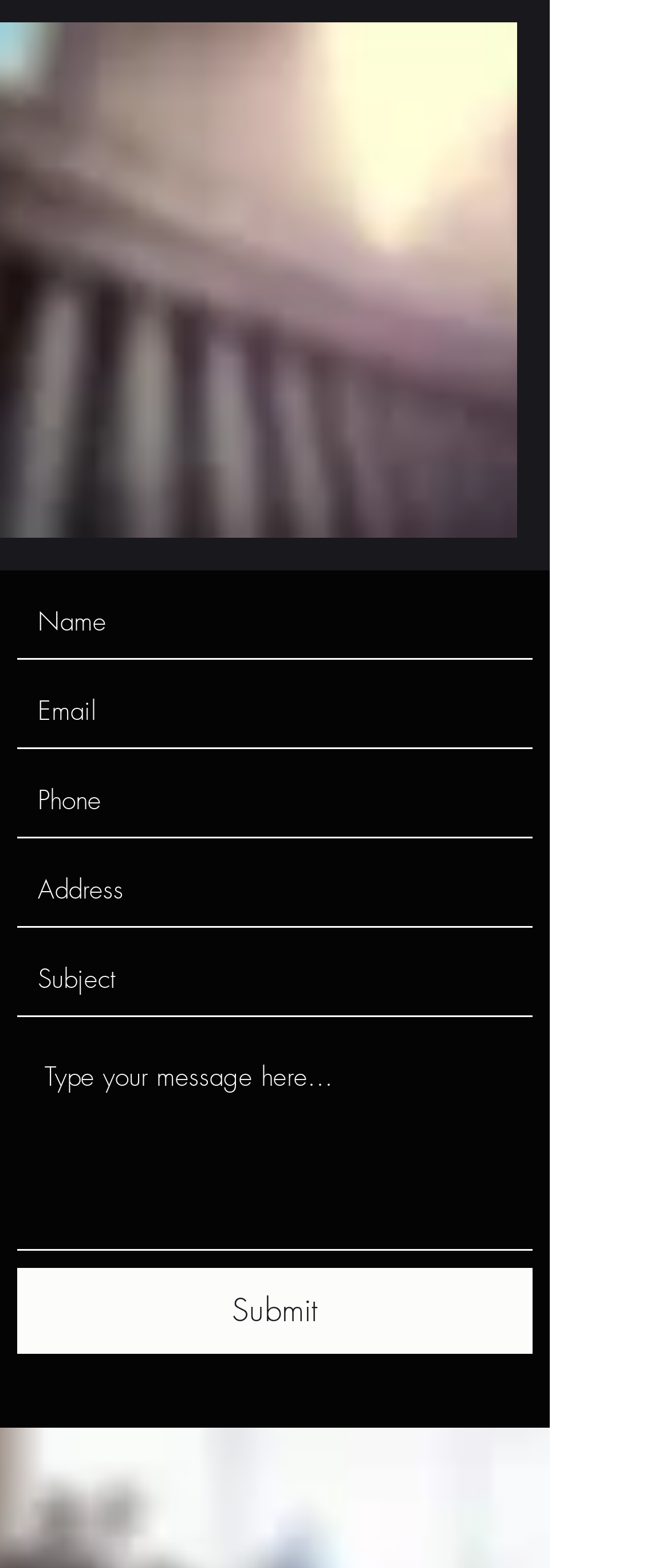How many text fields are required? Refer to the image and provide a one-word or short phrase answer.

2